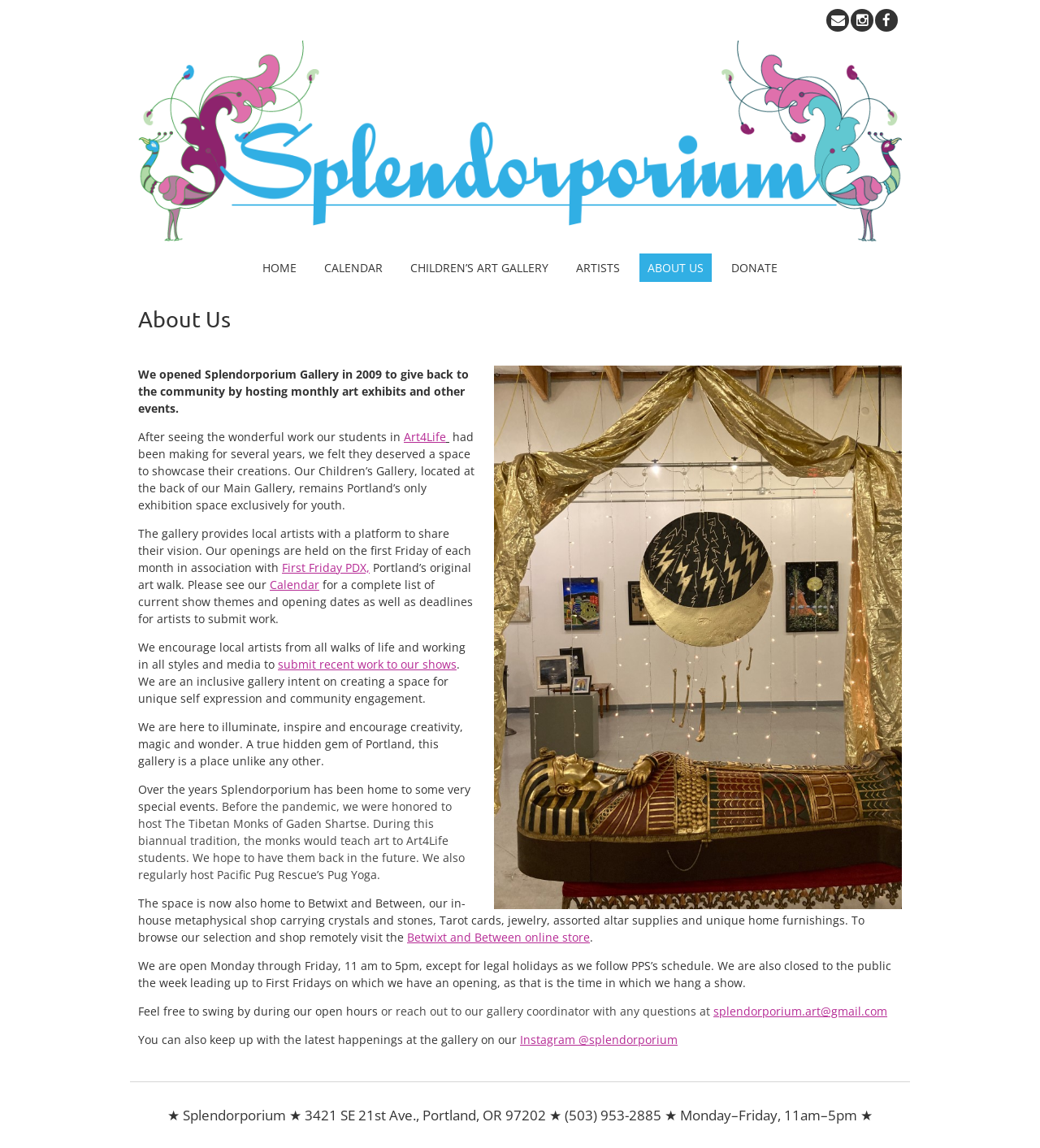Pinpoint the bounding box coordinates of the clickable area needed to execute the instruction: "Check the Calendar". The coordinates should be specified as four float numbers between 0 and 1, i.e., [left, top, right, bottom].

[0.259, 0.502, 0.307, 0.516]